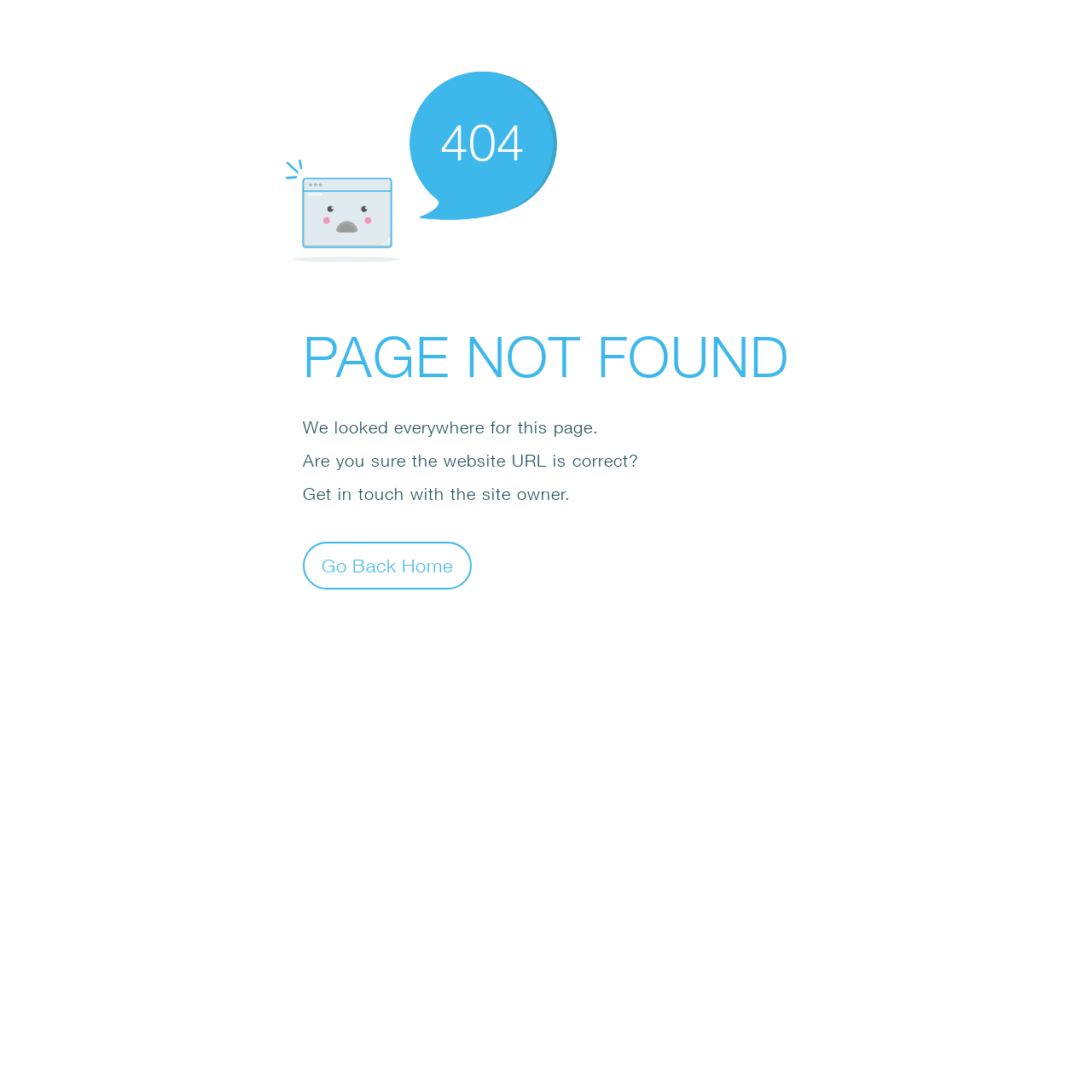What is the suggestion provided to the user?
Analyze the image and provide a thorough answer to the question.

I determined the answer by looking at the StaticText element with the content 'Get in touch with the site owner.' which is one of the suggestions provided to the user.